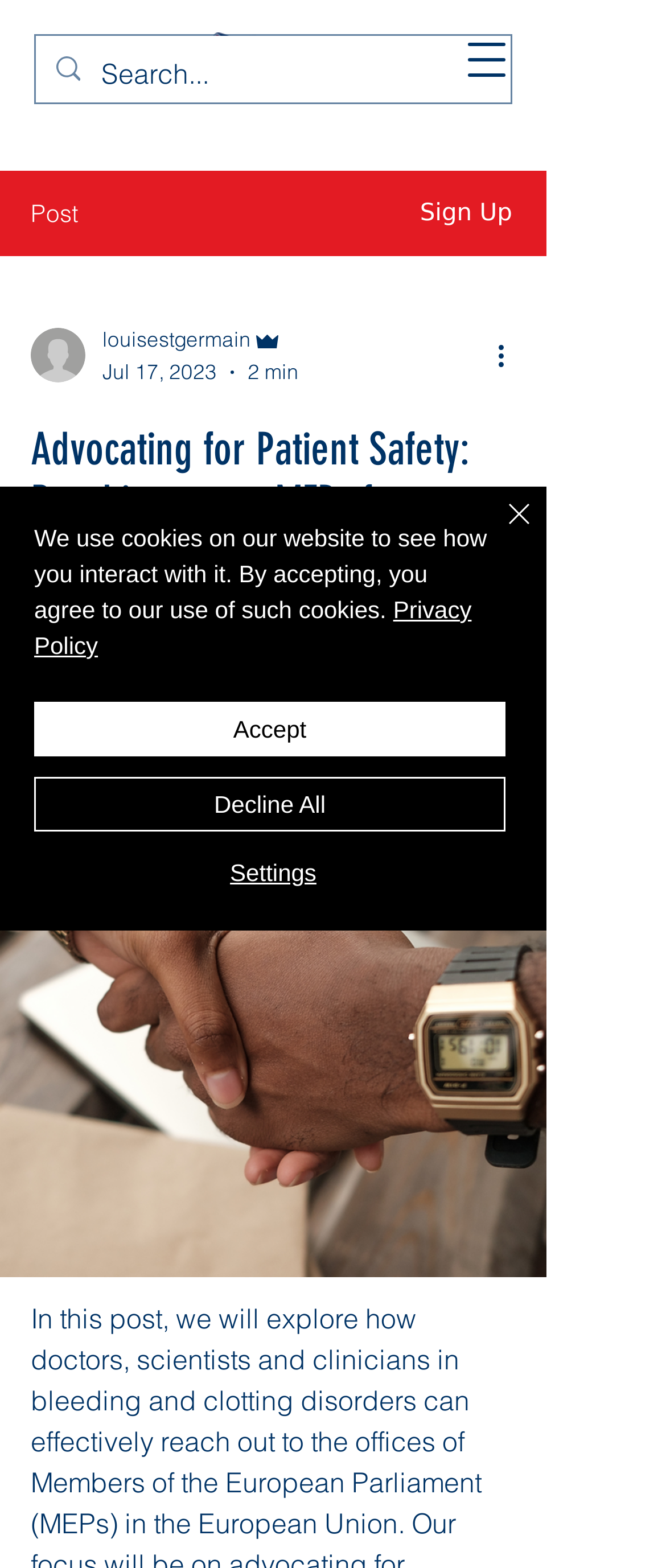From the webpage screenshot, predict the bounding box of the UI element that matches this description: "aria-label="More actions"".

[0.738, 0.213, 0.8, 0.24]